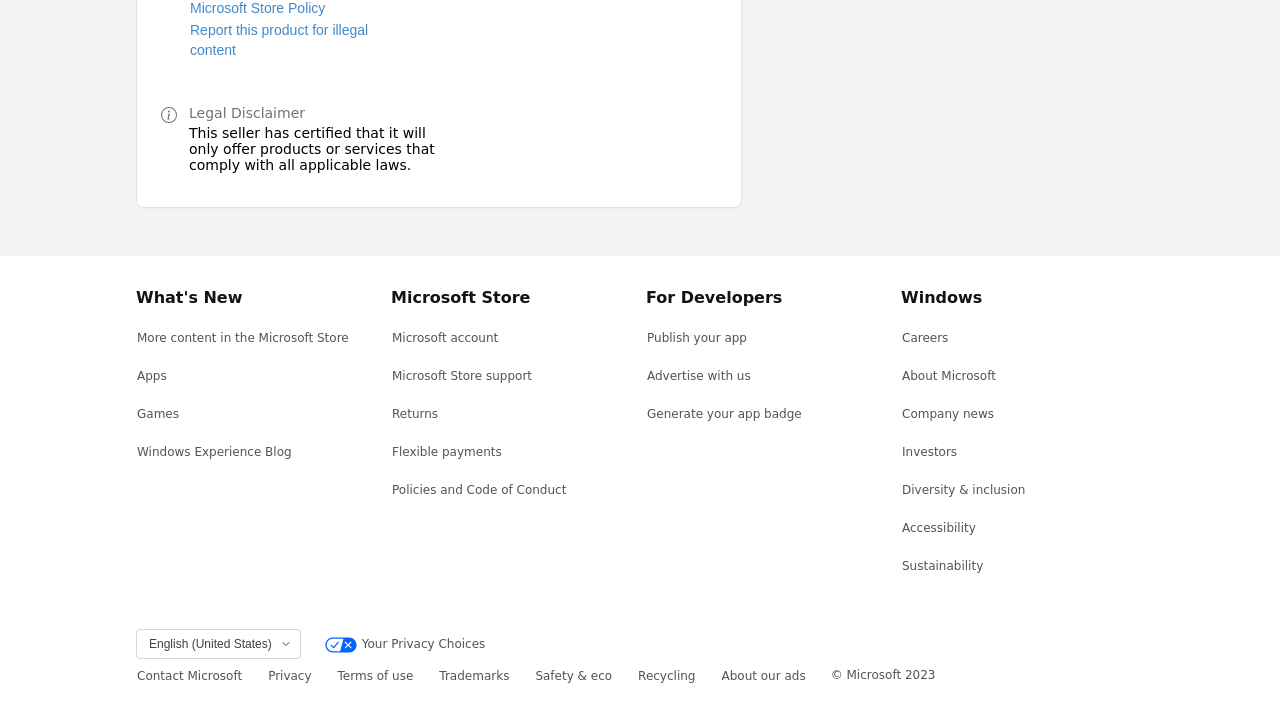Identify the bounding box of the UI element described as follows: "Your Privacy Choices". Provide the coordinates as four float numbers in the range of 0 to 1 [left, top, right, bottom].

[0.254, 0.879, 0.38, 0.924]